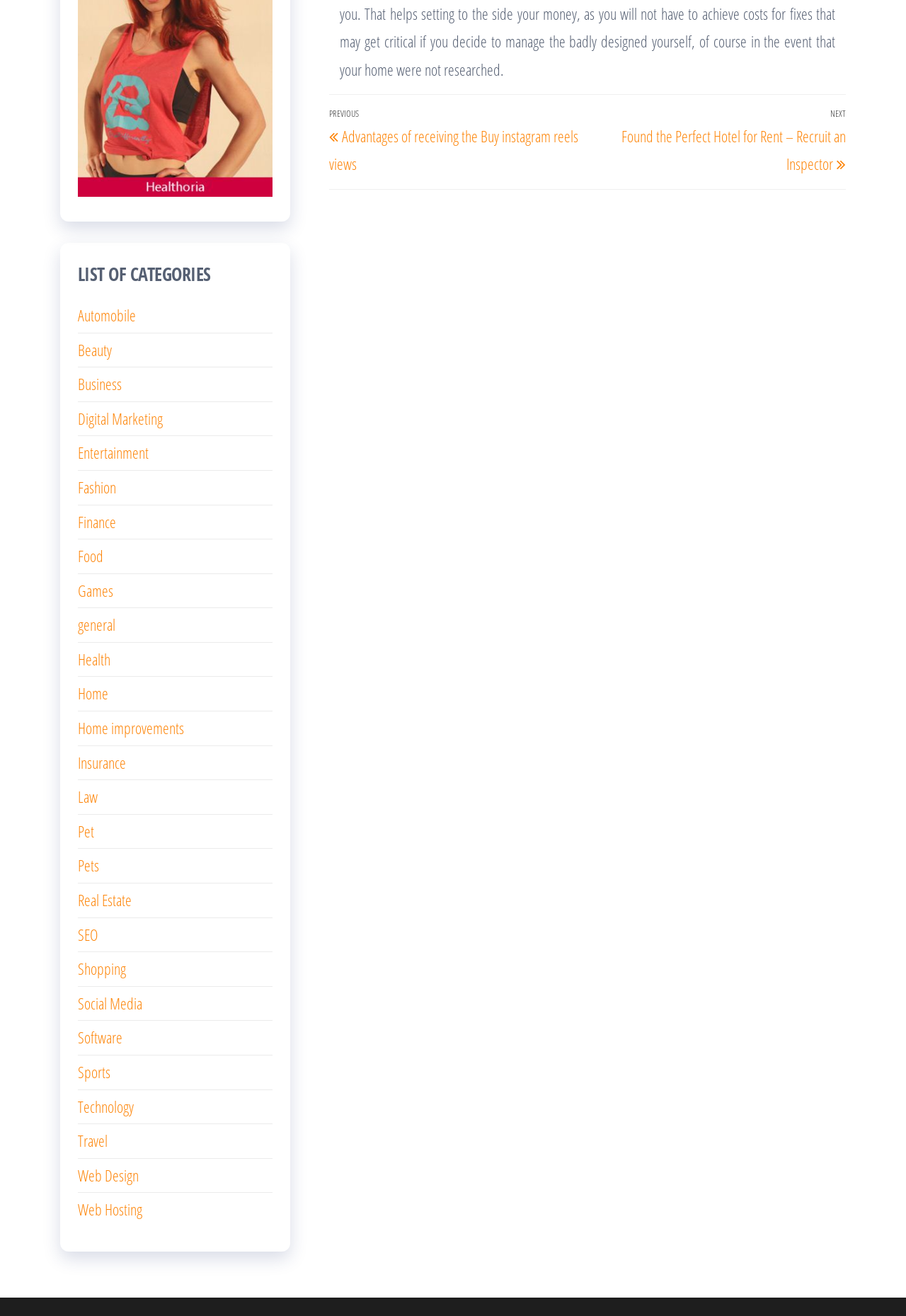Specify the bounding box coordinates (top-left x, top-left y, bottom-right x, bottom-right y) of the UI element in the screenshot that matches this description: Social Media

[0.086, 0.754, 0.157, 0.77]